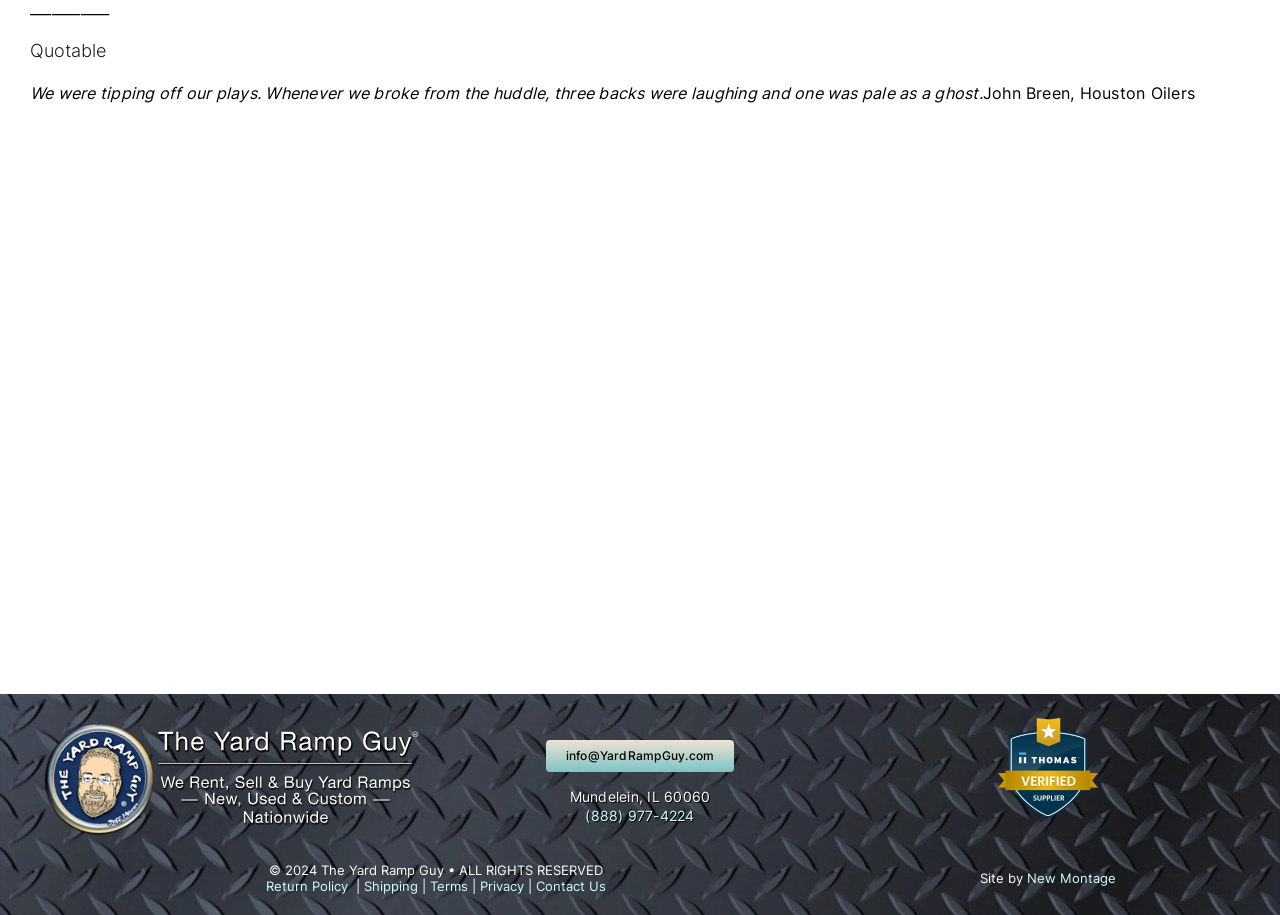Locate the bounding box of the user interface element based on this description: "New Montage".

[0.803, 0.951, 0.872, 0.968]